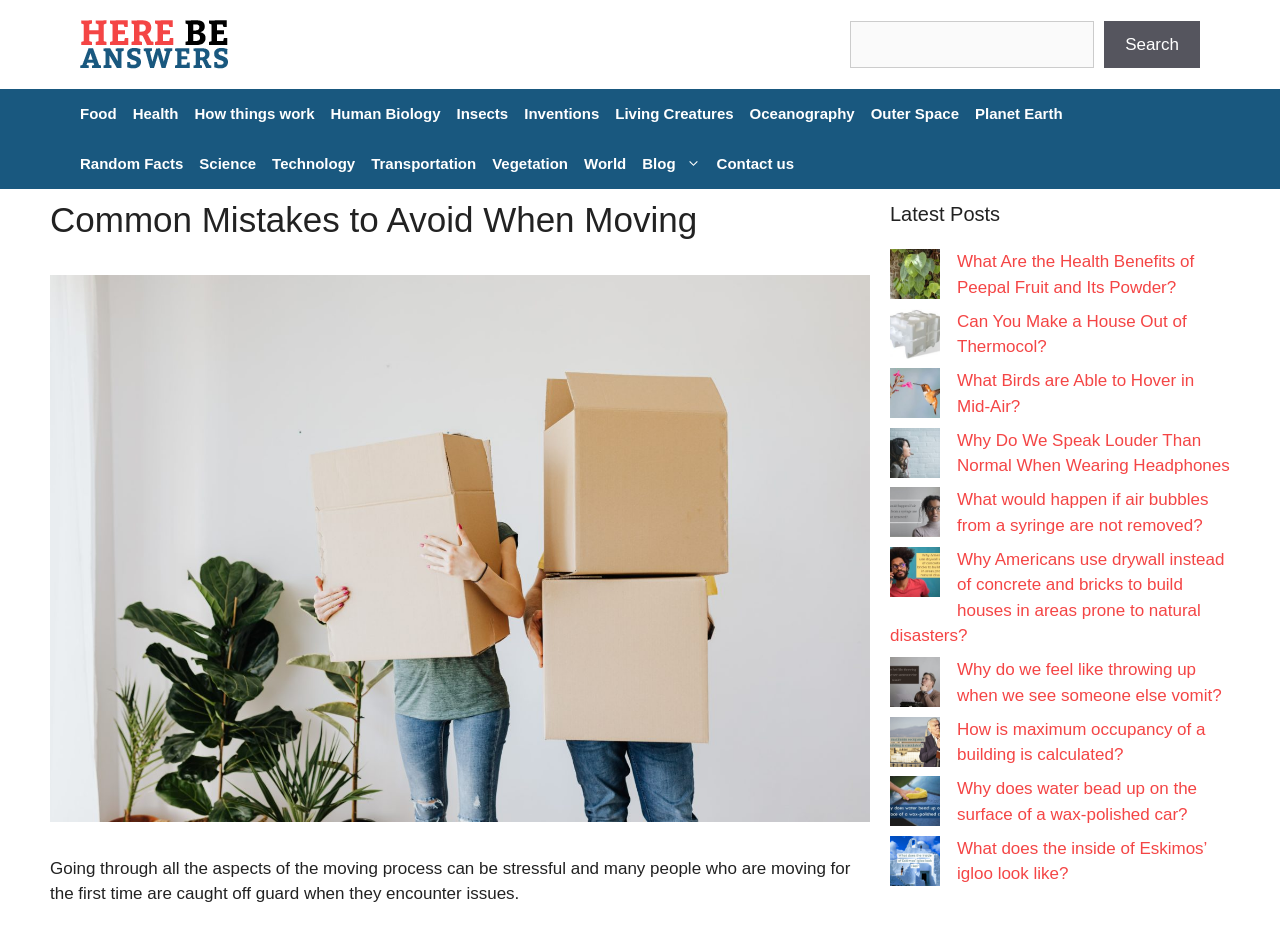What is the purpose of the images on the webpage?
Answer briefly with a single word or phrase based on the image.

To illustrate articles